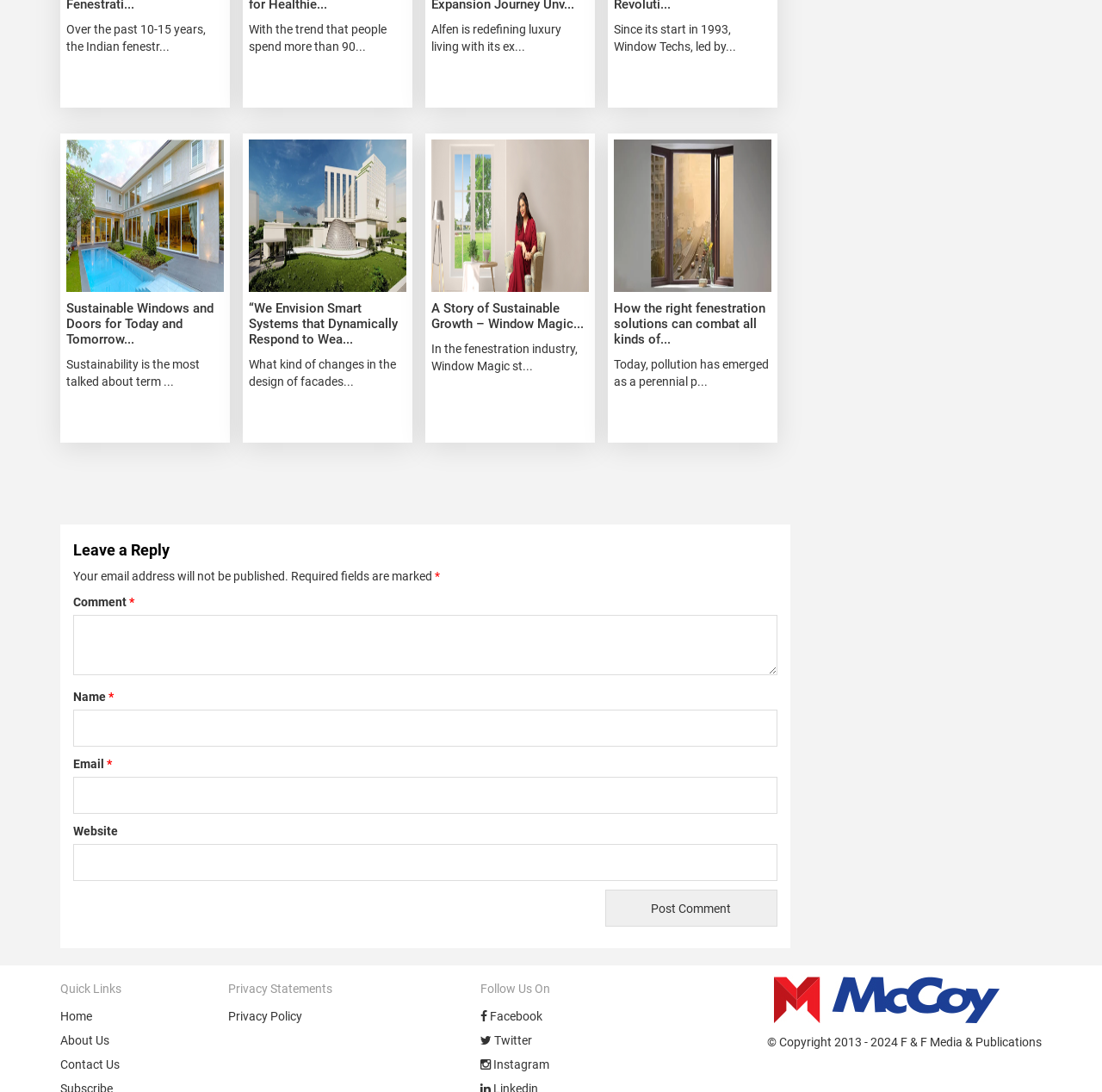Indicate the bounding box coordinates of the element that must be clicked to execute the instruction: "Click on SAFAR FILM FESTIVAL". The coordinates should be given as four float numbers between 0 and 1, i.e., [left, top, right, bottom].

None